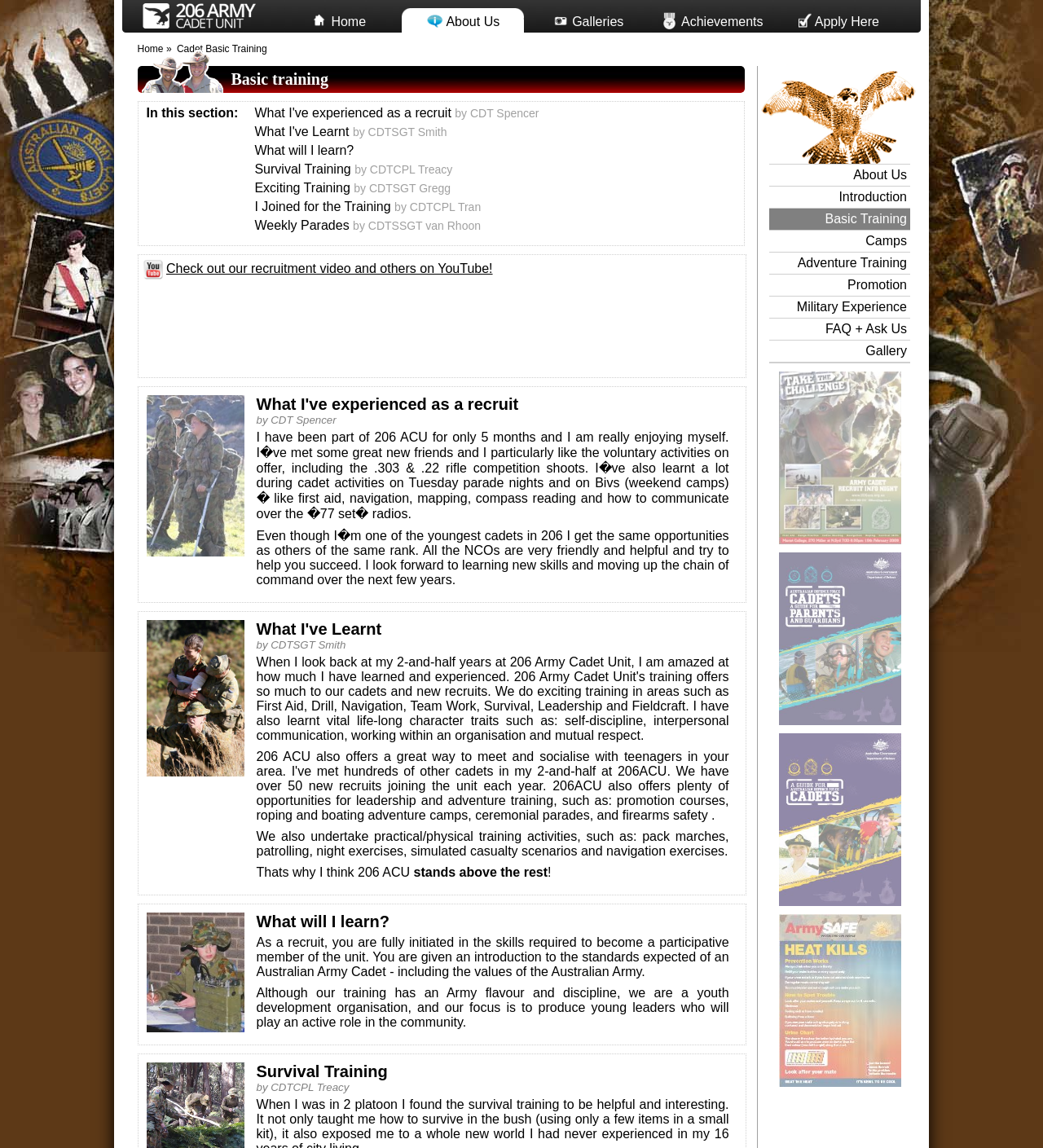Based on what you see in the screenshot, provide a thorough answer to this question: What type of training is provided?

The webpage mentions 'Basic training' as one of the types of training provided, which can be found in the main content section of the webpage.